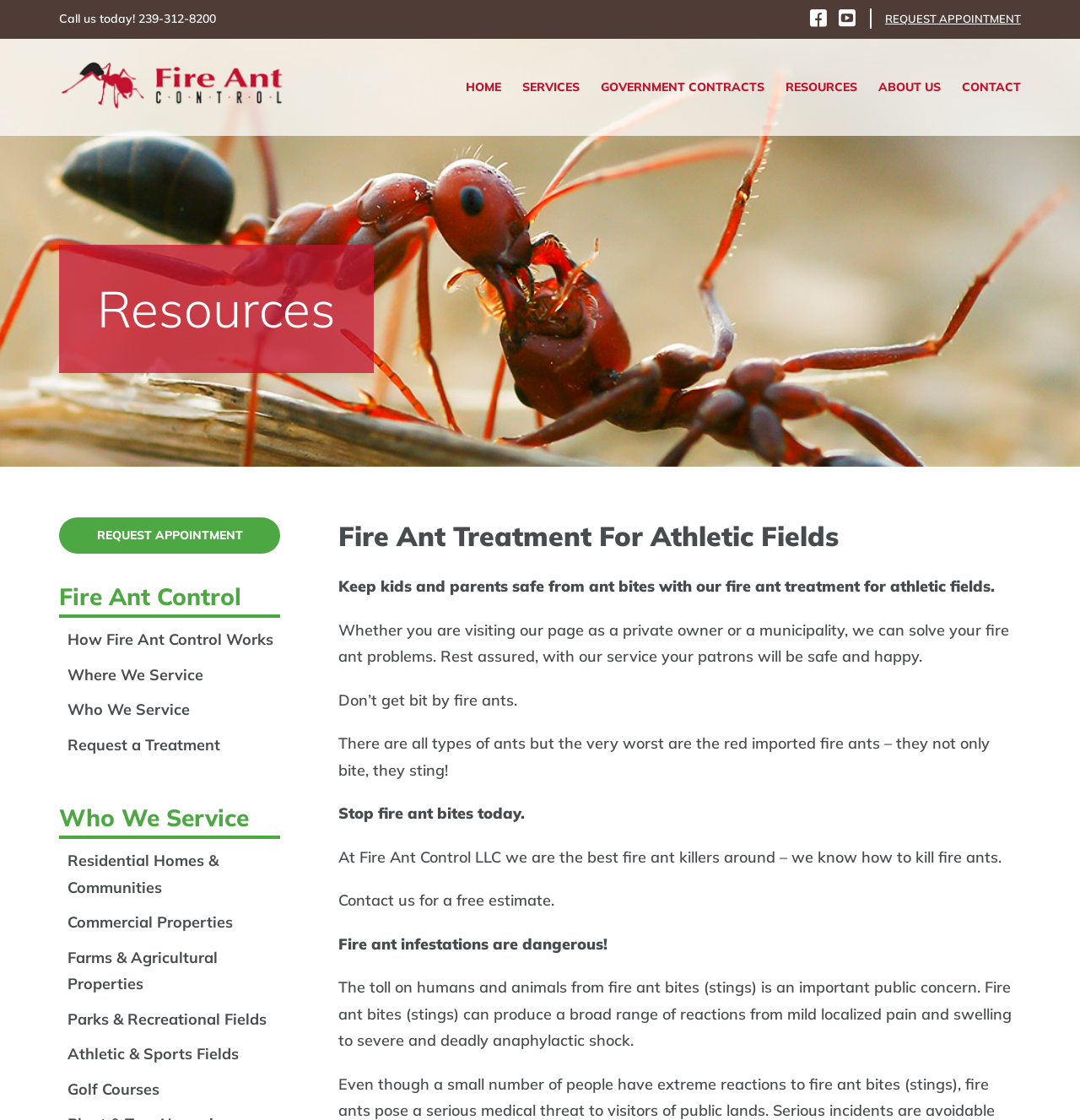Determine the bounding box coordinates of the clickable region to follow the instruction: "Call us today!".

[0.055, 0.01, 0.2, 0.023]